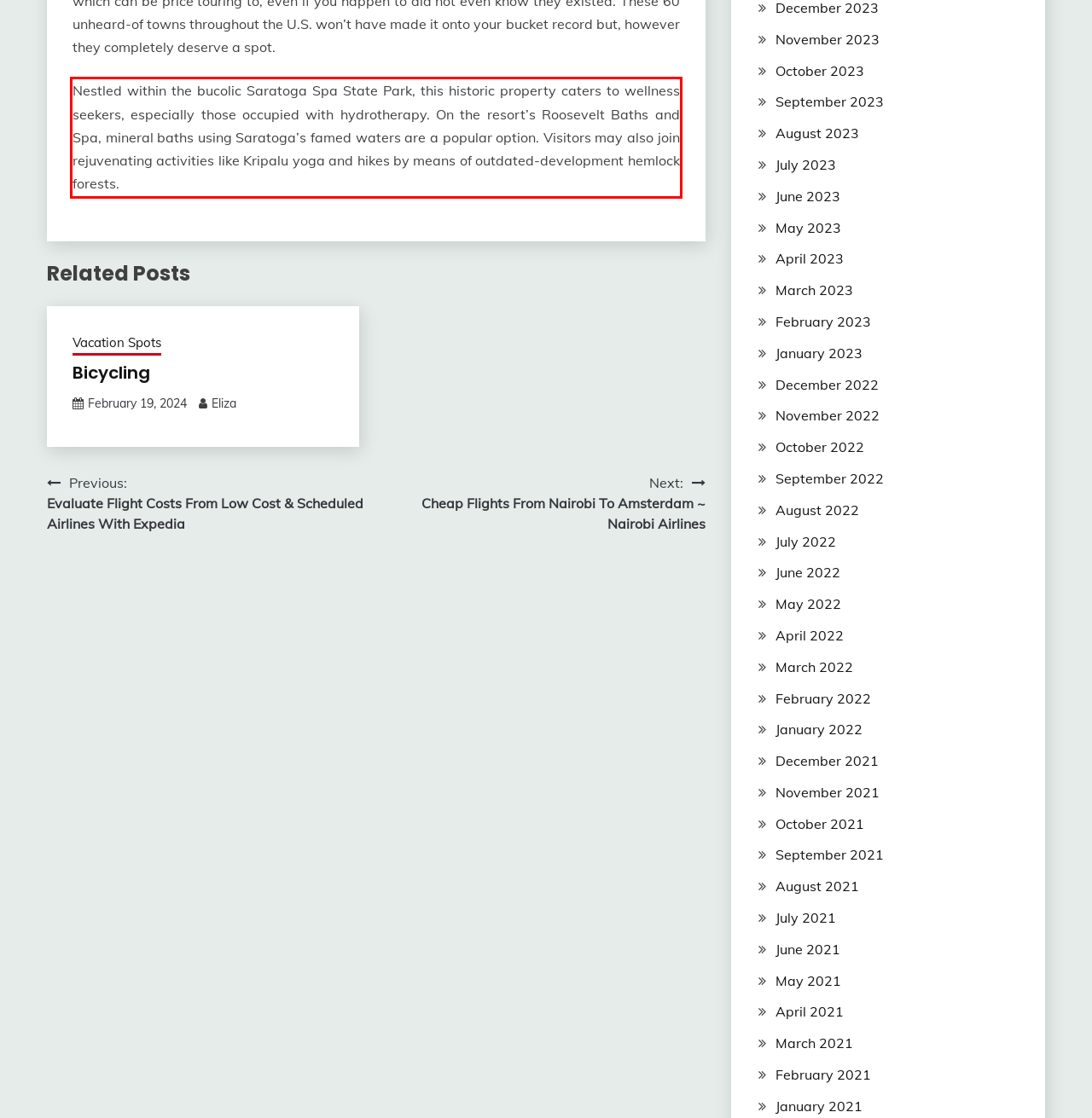From the provided screenshot, extract the text content that is enclosed within the red bounding box.

Nestled within the bucolic Saratoga Spa State Park, this historic property caters to wellness seekers, especially those occupied with hydrotherapy. On the resort’s Roosevelt Baths and Spa, mineral baths using Saratoga’s famed waters are a popular option. Visitors may also join rejuvenating activities like Kripalu yoga and hikes by means of outdated-development hemlock forests.